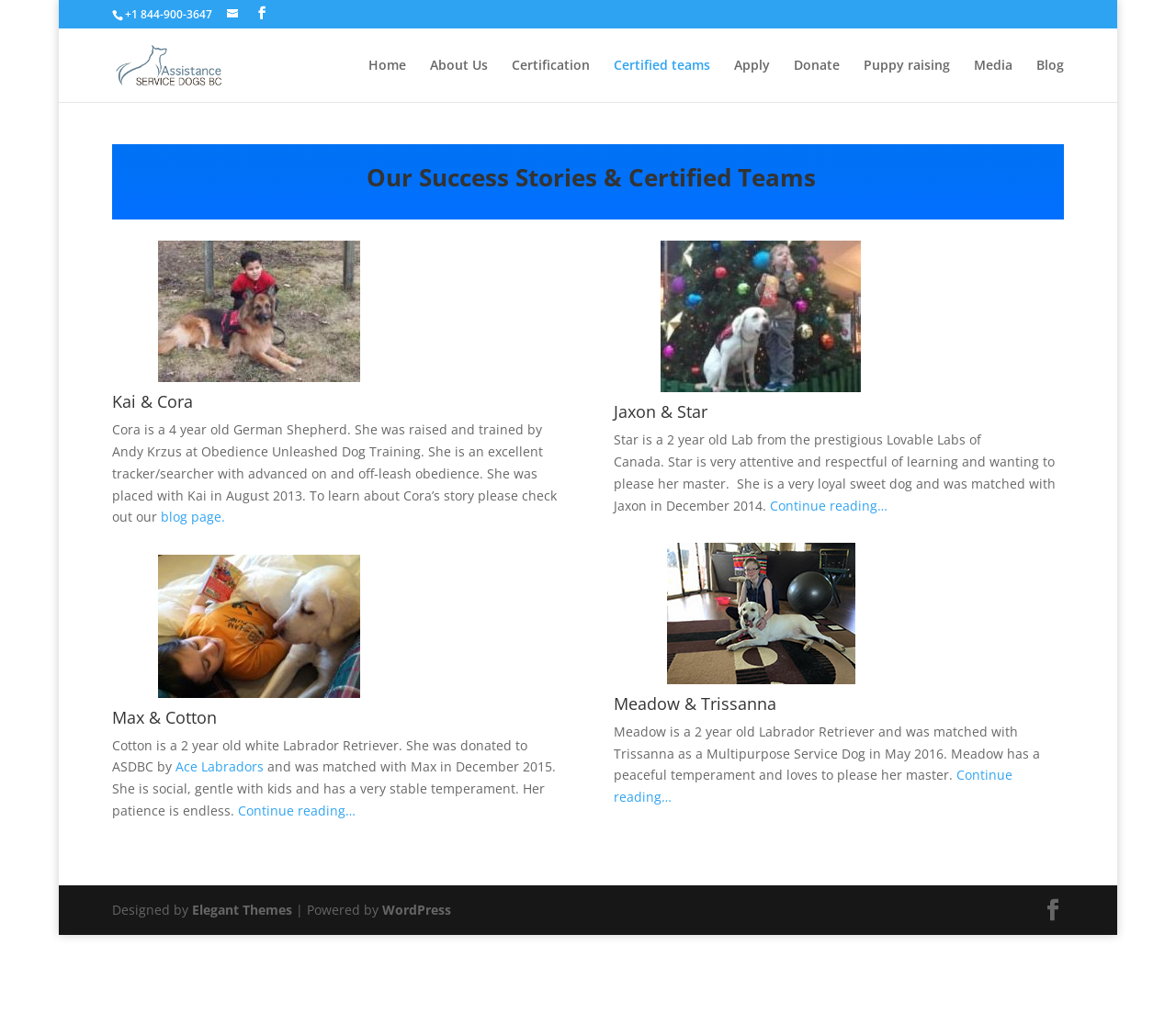Please find the bounding box coordinates for the clickable element needed to perform this instruction: "Search for certified teams".

[0.153, 0.028, 0.882, 0.029]